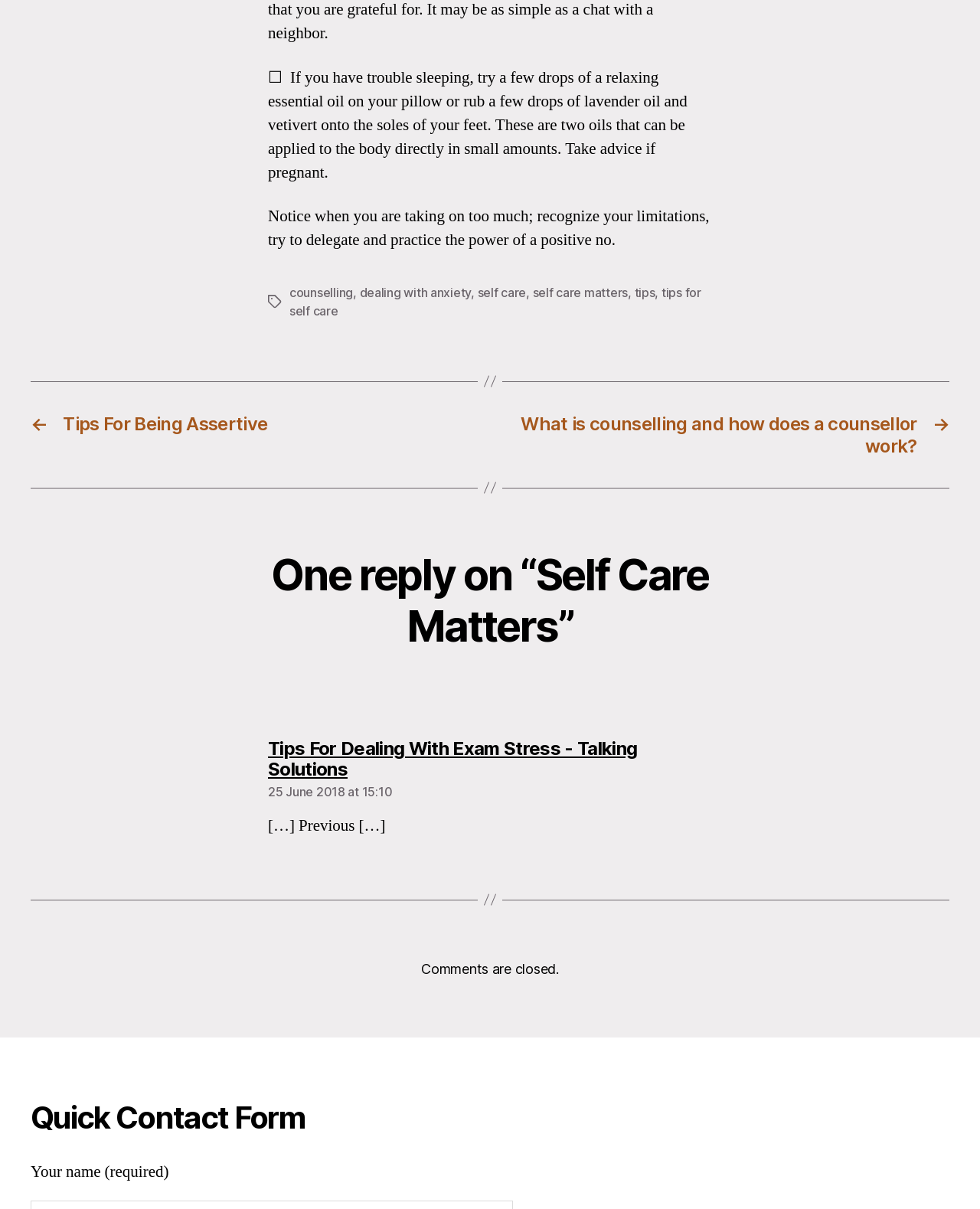Why are comments closed?
Carefully examine the image and provide a detailed answer to the question.

The reason for comments being closed is not explicitly stated on the webpage, but it is indicated by the StaticText 'Comments are closed.'